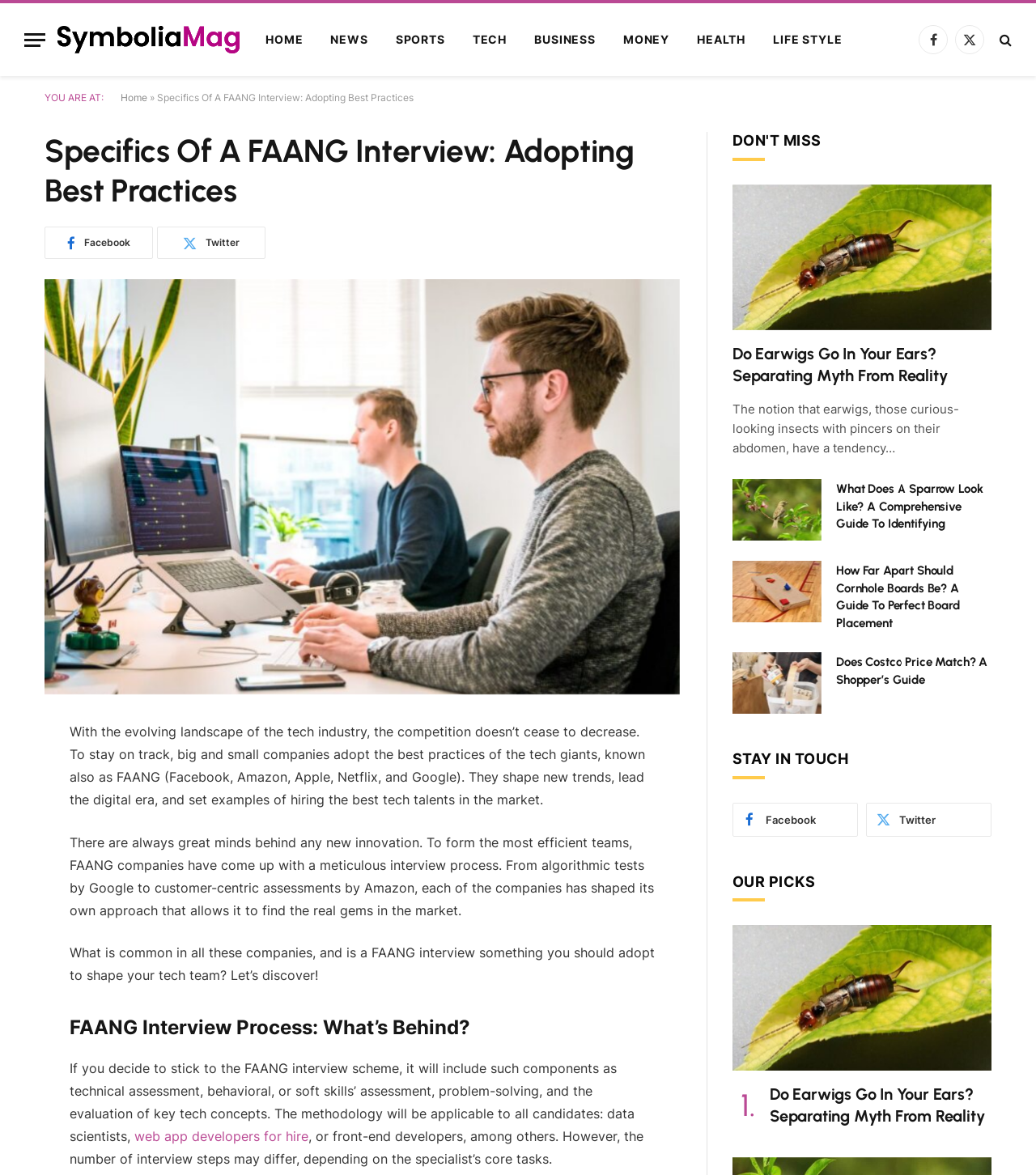Given the description of the UI element: "More", predict the bounding box coordinates in the form of [left, top, right, bottom], with each value being a float between 0 and 1.

None